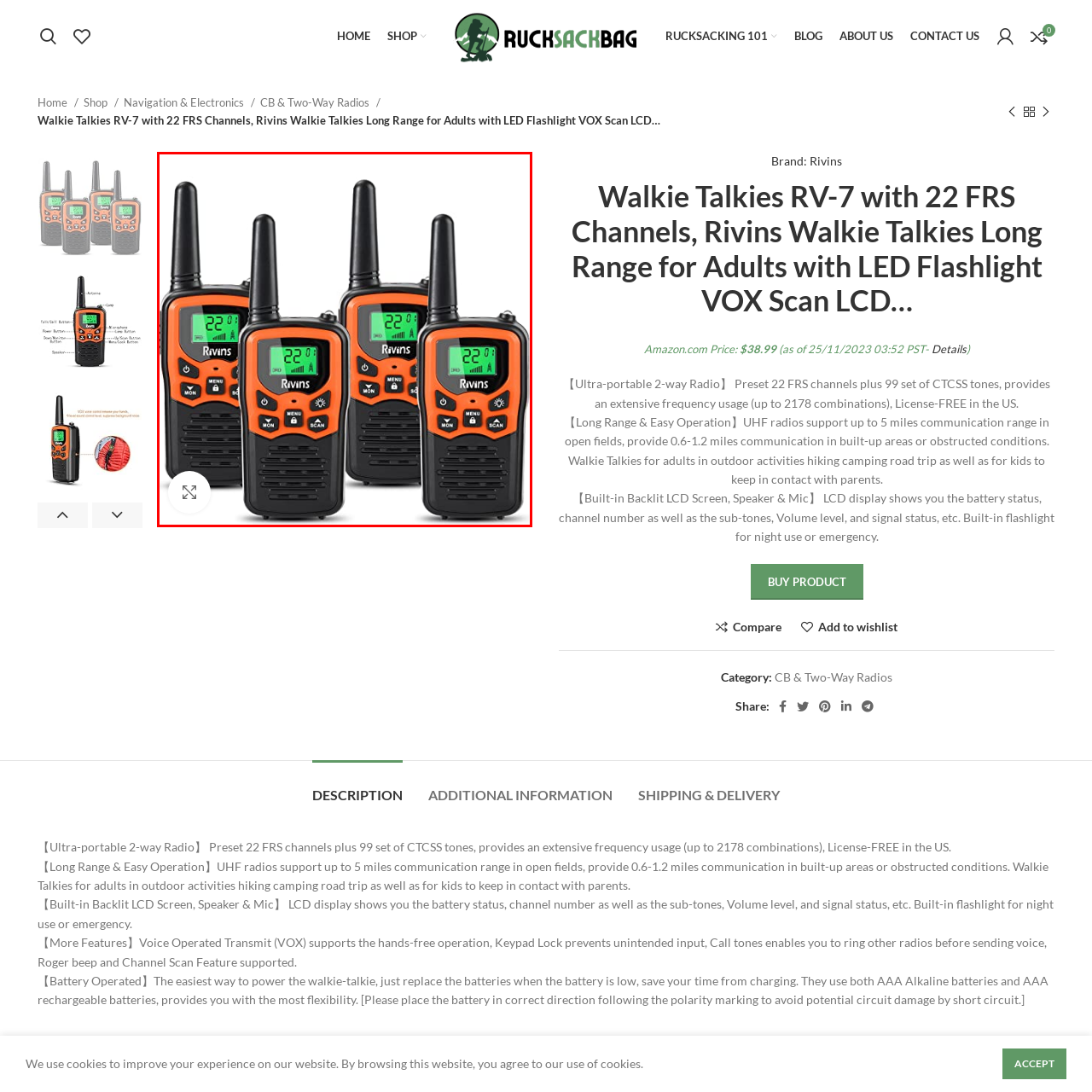Inspect the area enclosed by the red box and reply to the question using only one word or a short phrase: 
What is the primary color of the walkie talkies?

Black